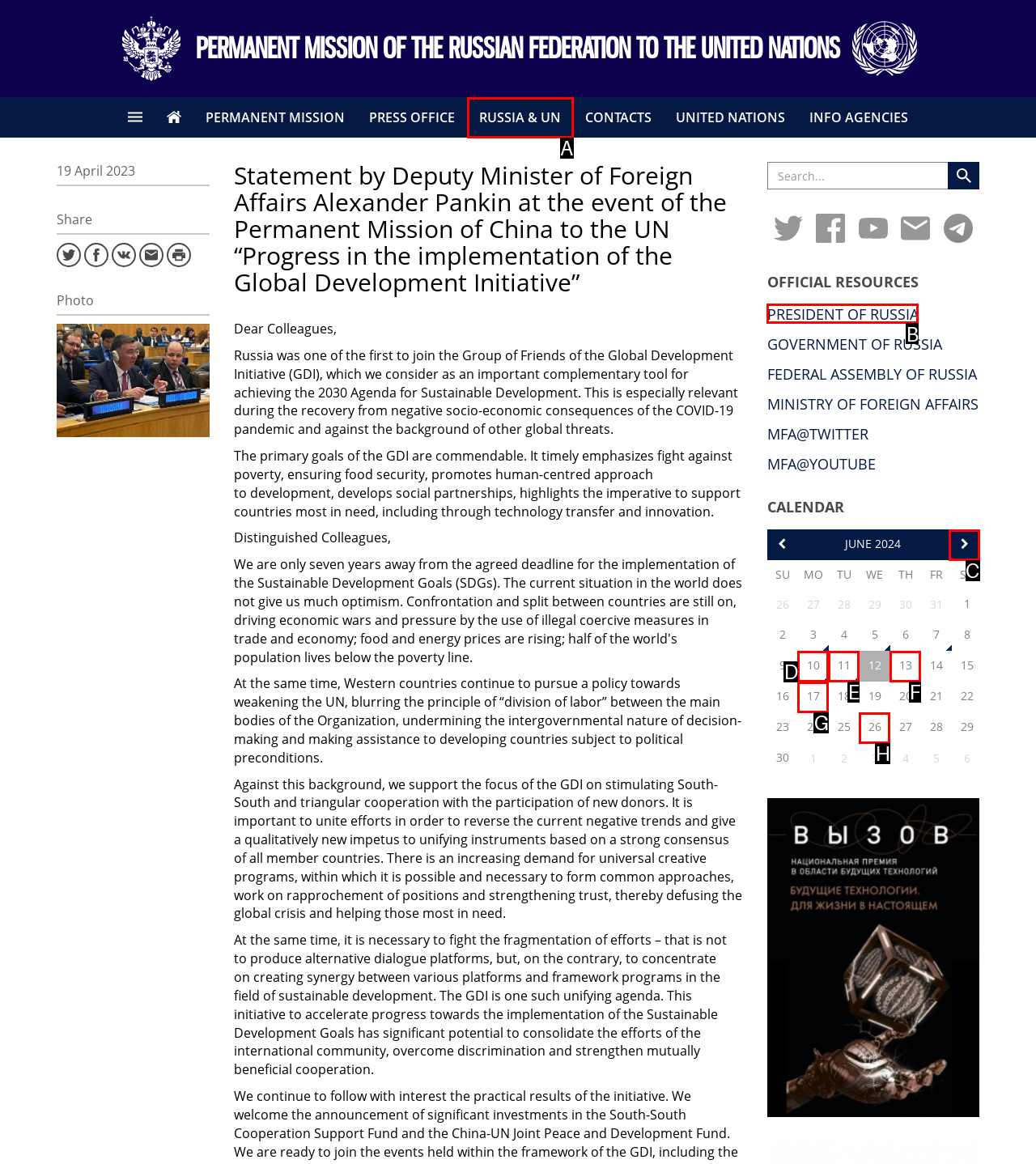Given the description: President of Russia
Identify the letter of the matching UI element from the options.

B